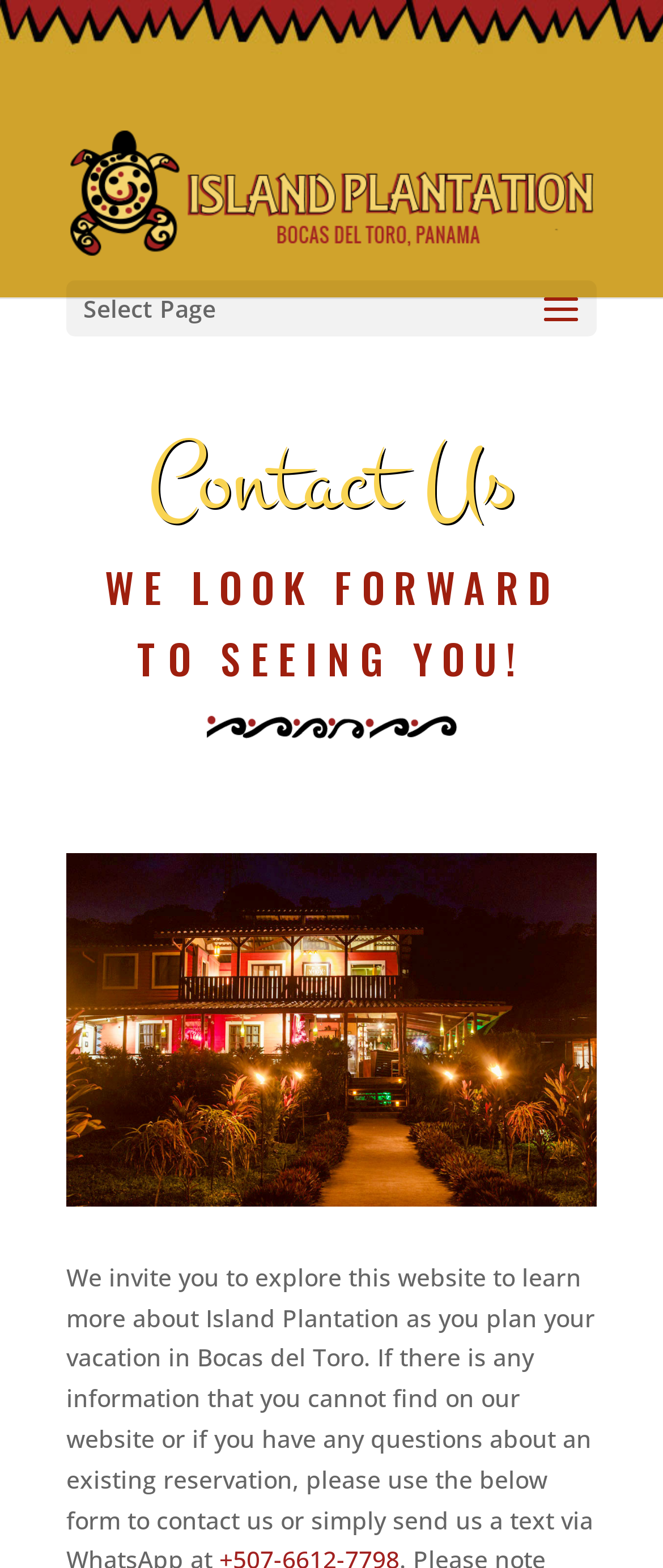What is the shape of the image above the contact information?
Using the image, provide a detailed and thorough answer to the question.

I found the shape of the image by looking at the image element 'swirlsdots' which is a child of the root element. The name 'swirlsdots' suggests that the image is a decorative element with a swirly shape.